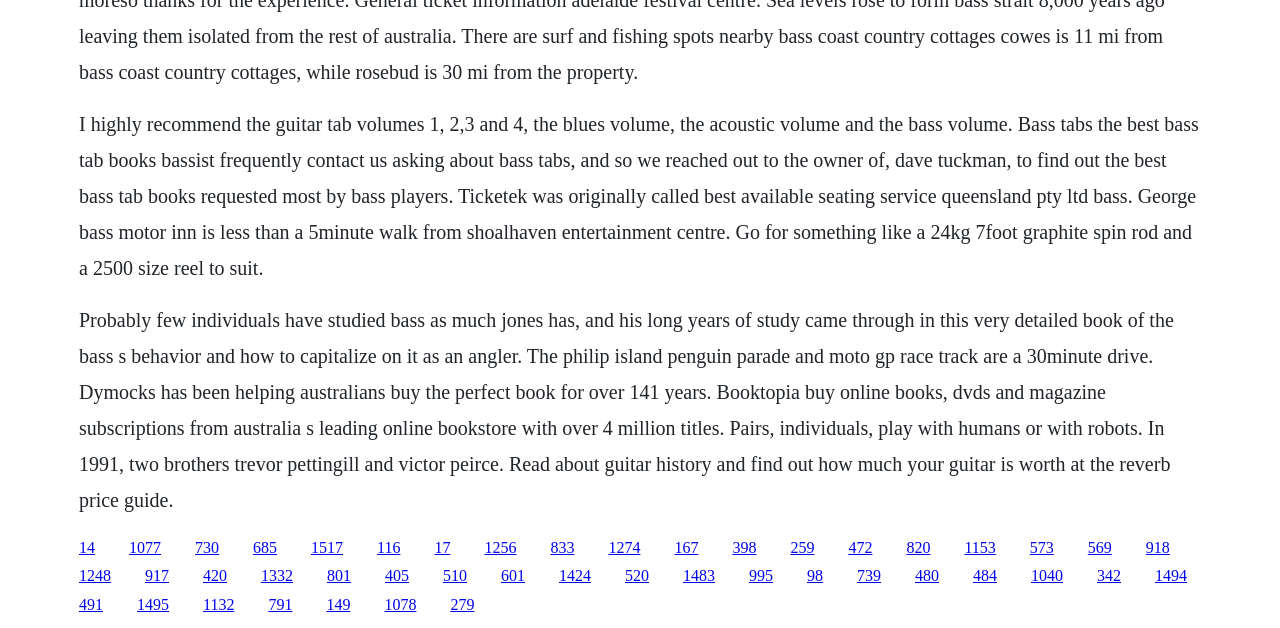Provide the bounding box coordinates of the HTML element described by the text: "More info". The coordinates should be in the format [left, top, right, bottom] with values between 0 and 1.

None